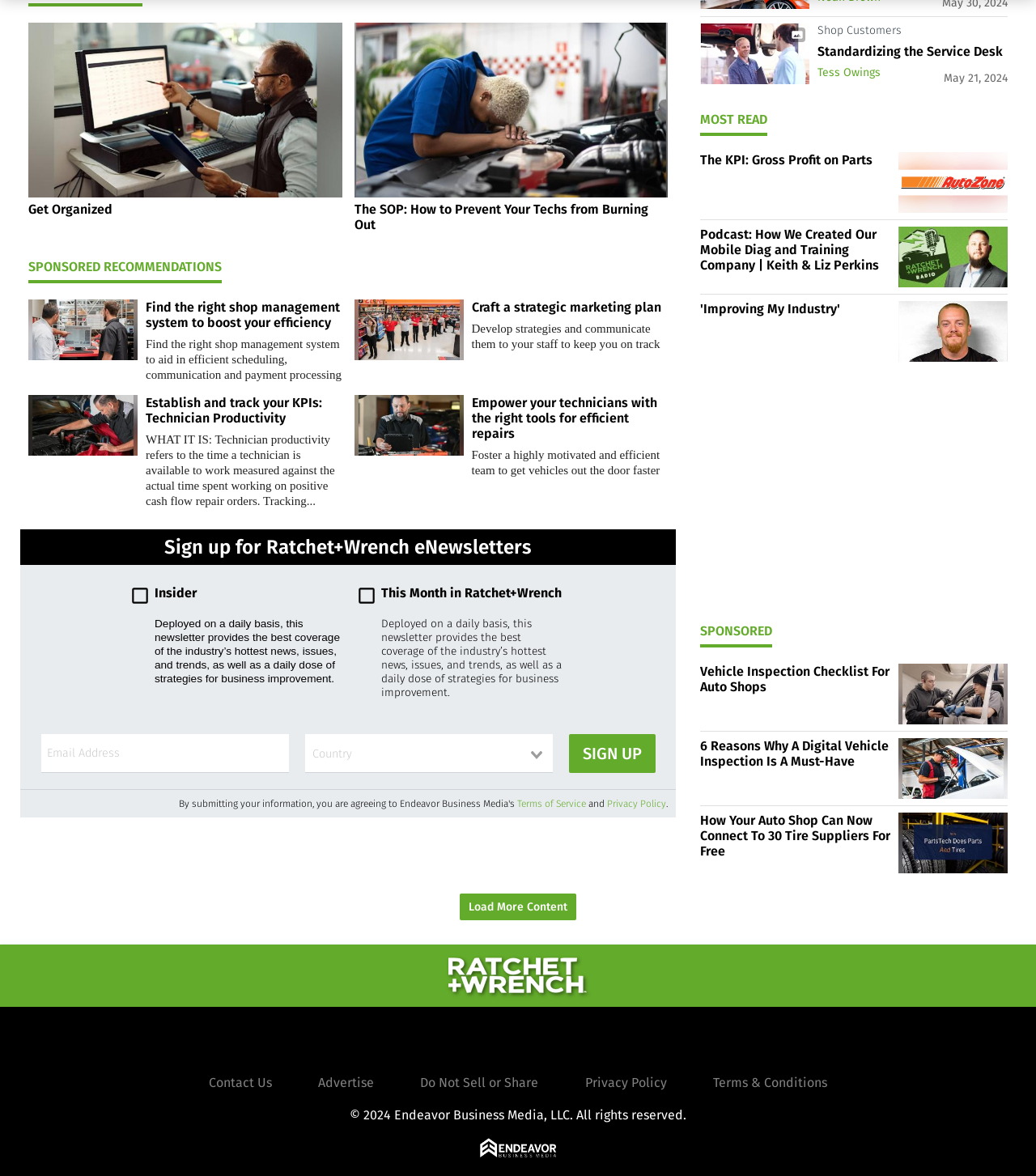Please locate the bounding box coordinates of the element's region that needs to be clicked to follow the instruction: "Get Organized". The bounding box coordinates should be provided as four float numbers between 0 and 1, i.e., [left, top, right, bottom].

[0.027, 0.171, 0.33, 0.184]